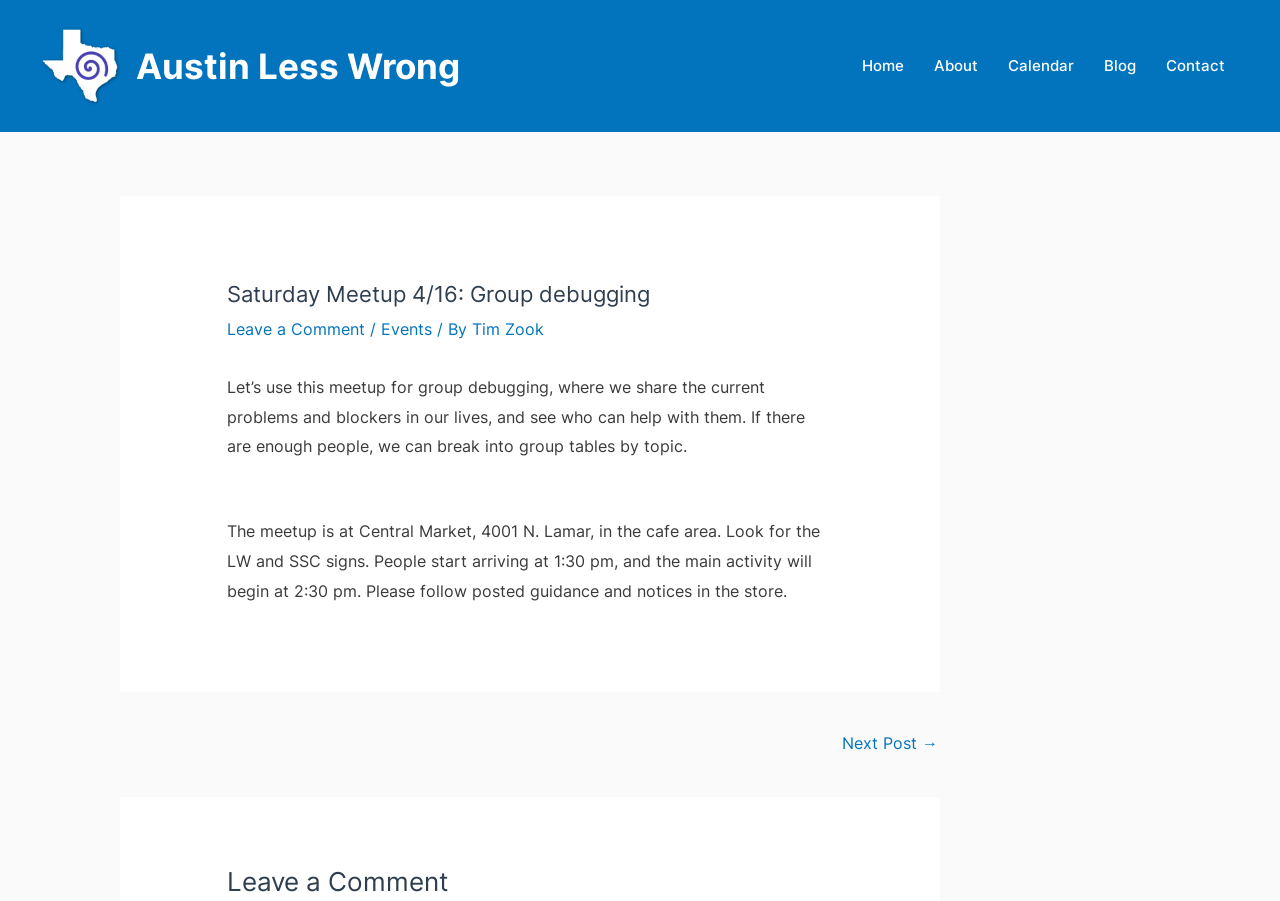Answer the question in a single word or phrase:
What time does the main activity start?

2:30 pm